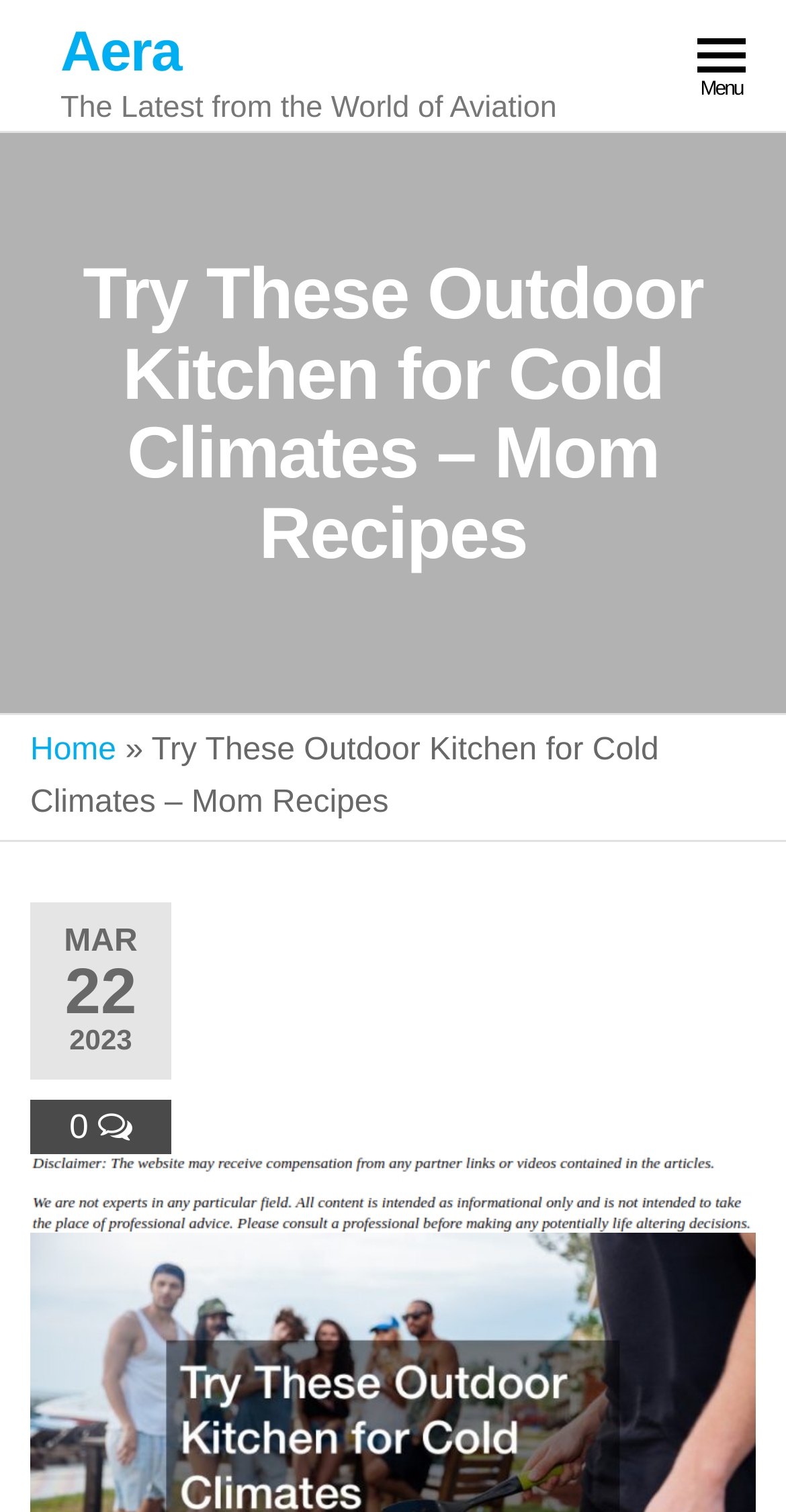Please reply to the following question using a single word or phrase: 
What is the material mentioned for outdoor kitchens?

stainless steel